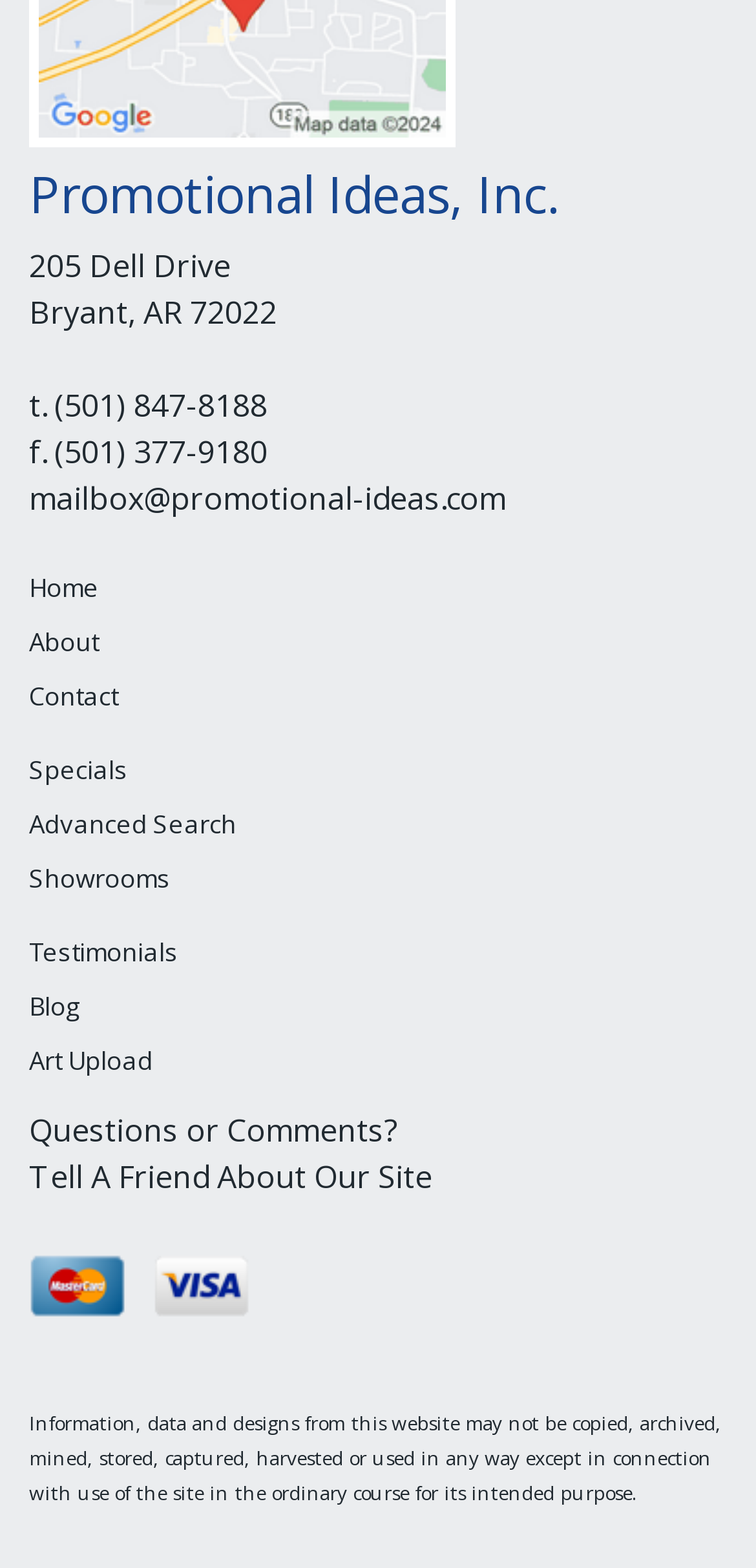Locate the bounding box coordinates of the element that needs to be clicked to carry out the instruction: "Contact us". The coordinates should be given as four float numbers ranging from 0 to 1, i.e., [left, top, right, bottom].

[0.038, 0.426, 0.962, 0.46]